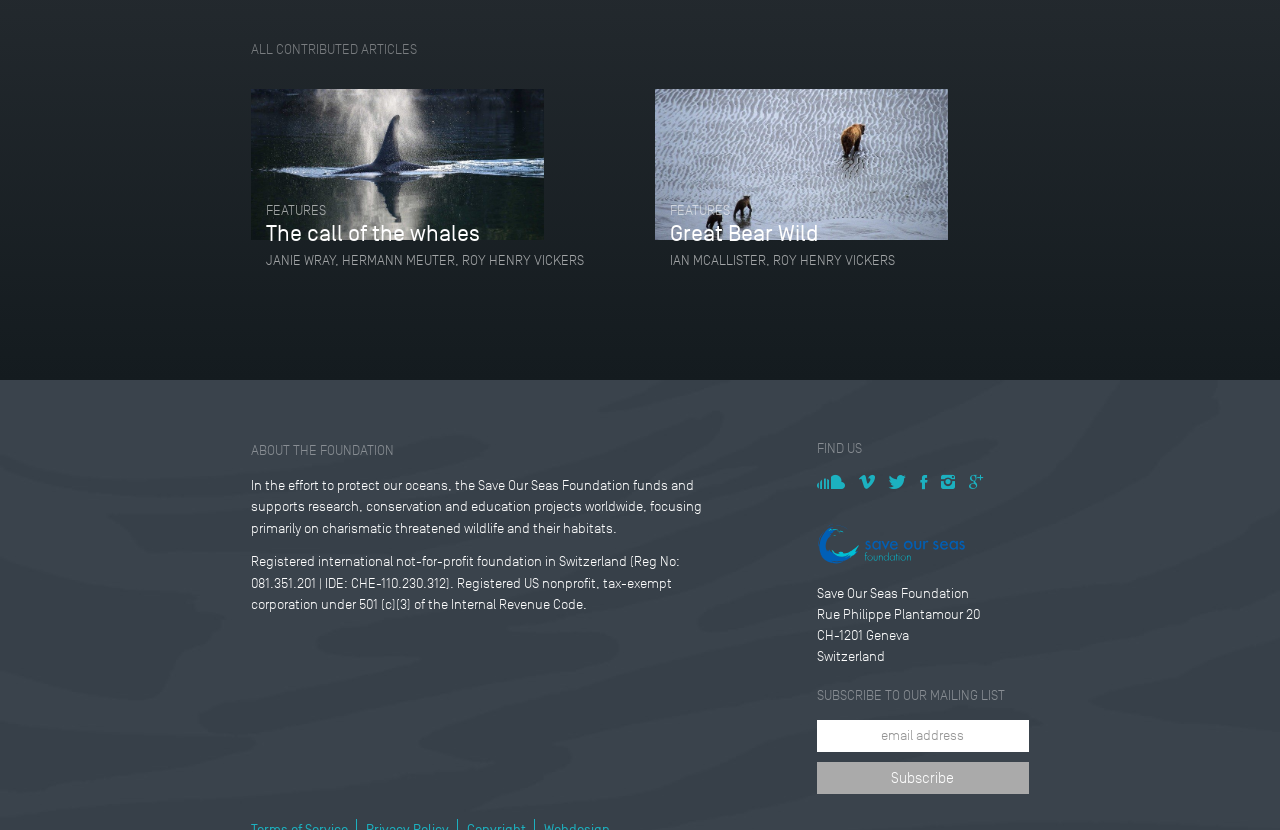Answer the following query with a single word or phrase:
How many articles are featured on this page?

2